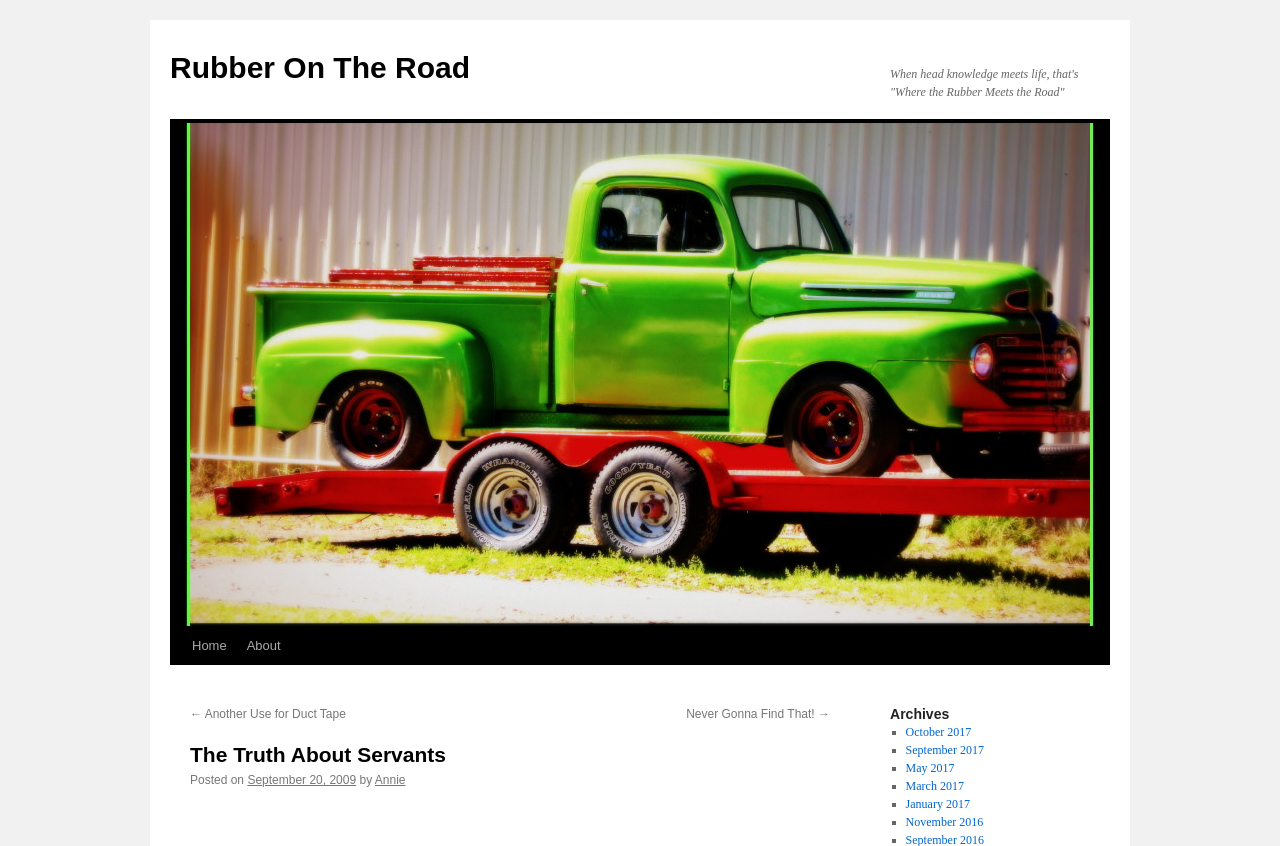Find the bounding box coordinates for the element that must be clicked to complete the instruction: "view archives". The coordinates should be four float numbers between 0 and 1, indicated as [left, top, right, bottom].

[0.695, 0.833, 0.852, 0.855]